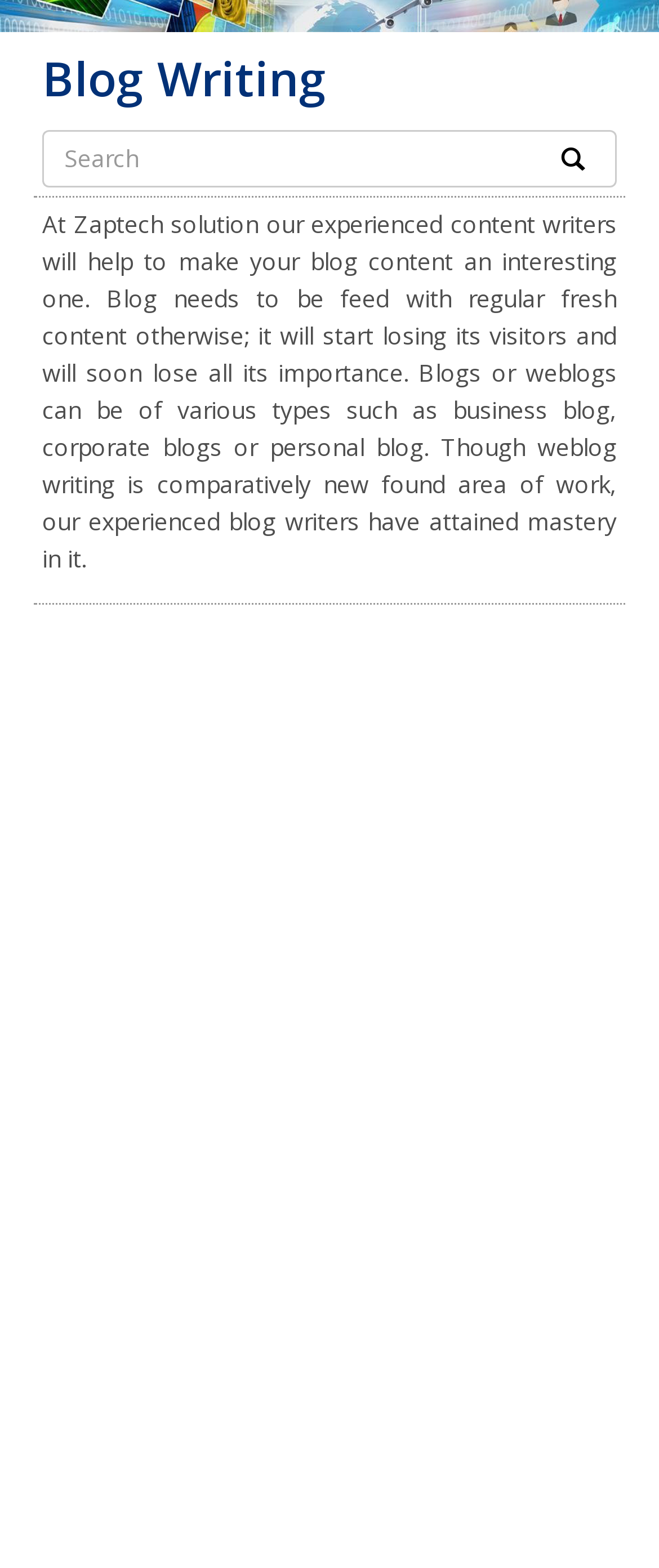Given the description "name="s_all" placeholder="Search"", determine the bounding box of the corresponding UI element.

[0.064, 0.083, 0.805, 0.12]